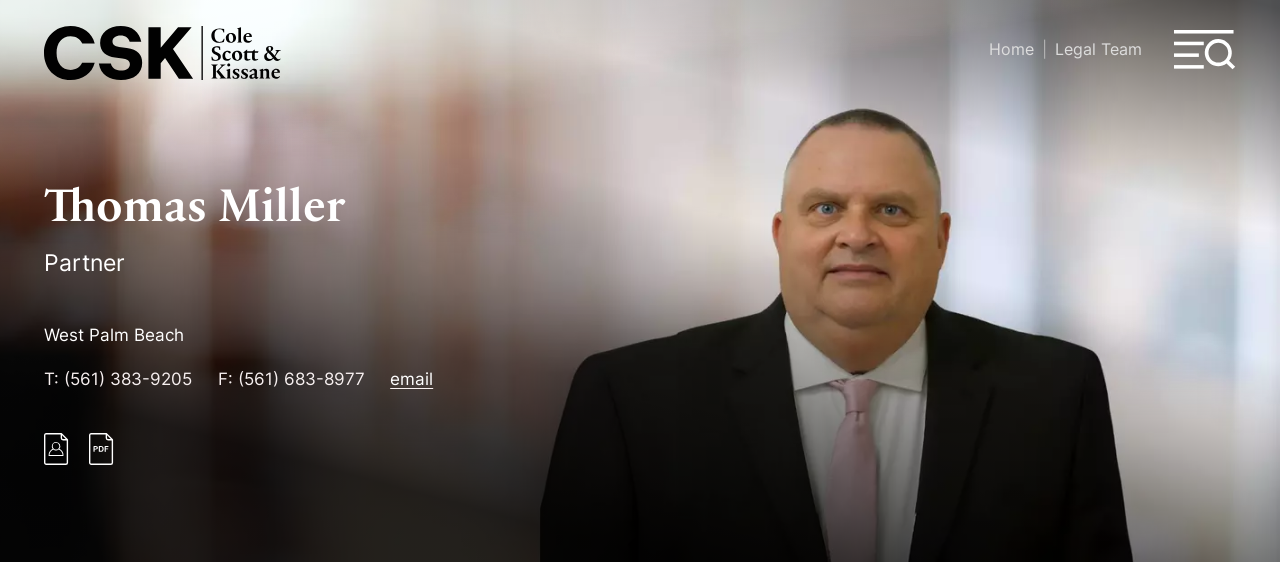Where is Thomas Miller located?
Based on the visual information, provide a detailed and comprehensive answer.

The caption provides contact information, including a location, which is West Palm Beach, indicating that Thomas Miller is based in this area and serves clients from there.